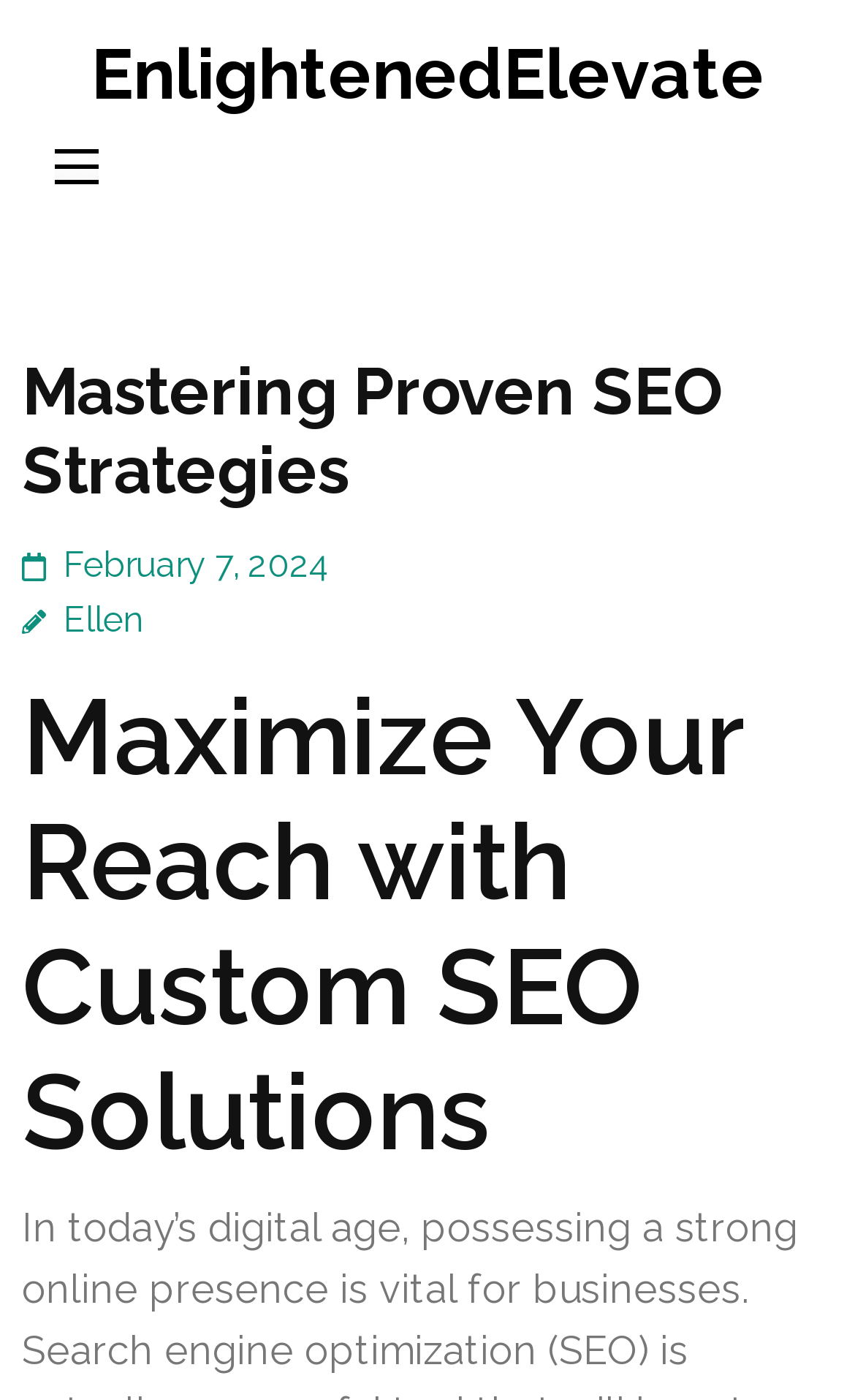Describe all the significant parts and information present on the webpage.

The webpage is titled "Mastering Proven SEO Strategies – EnlightenedElevate" and features a prominent link to "EnlightenedElevate" at the top right corner. Below this link, there is a button with no text, situated near the top left corner. 

The main content area is divided into two sections. The first section has a heading that reads "Mastering Proven SEO Strategies" and is accompanied by a link to a date, "February 7, 2024", and another link to the author's name, "Ellen". 

The second section has a heading that states "Maximize Your Reach with Custom SEO Solutions", which is positioned below the first section. Overall, the webpage has a simple and organized structure, with clear headings and concise text.